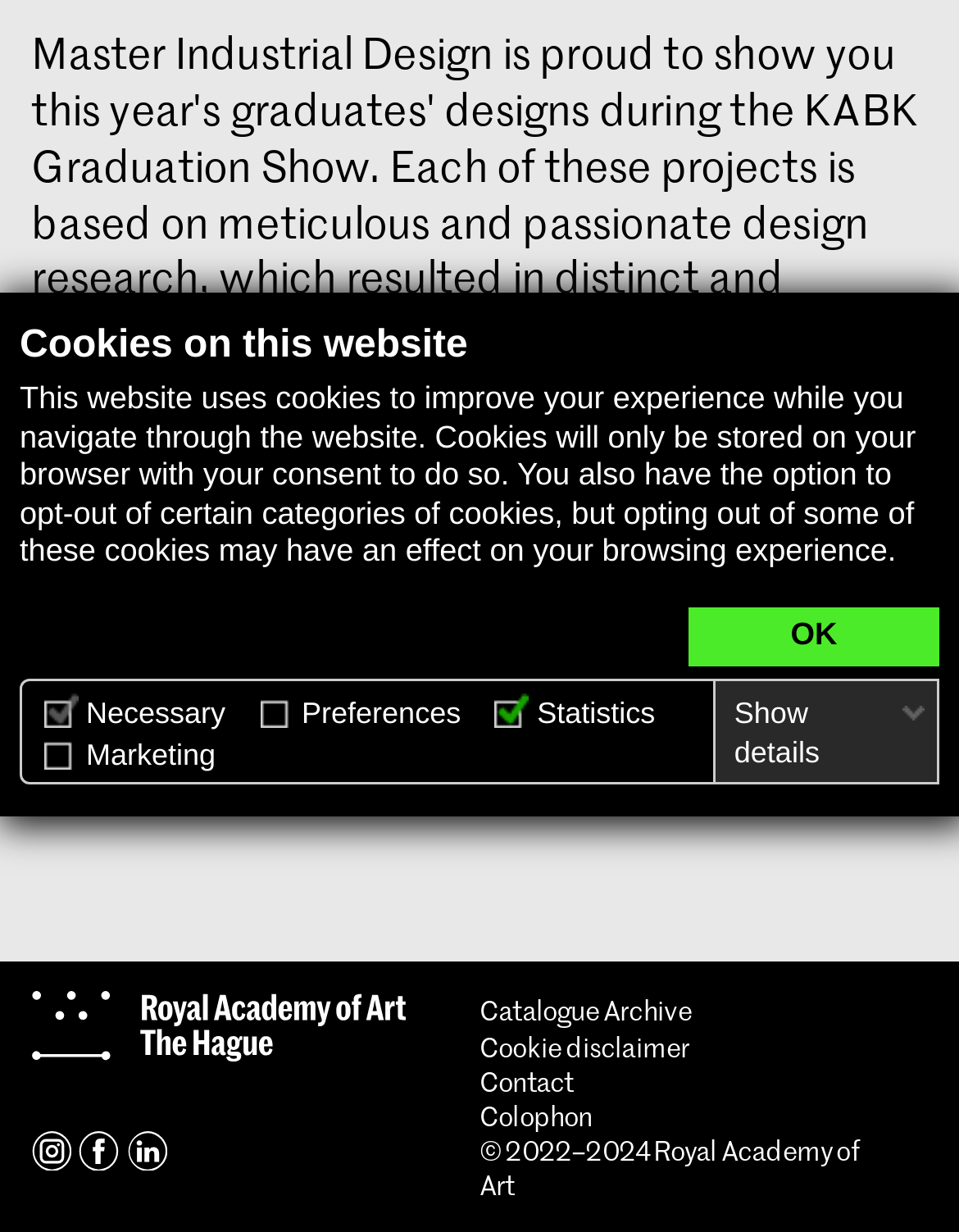From the screenshot, find the bounding box of the UI element matching this description: "aria-label="Nextdoor graphic"". Supply the bounding box coordinates in the form [left, top, right, bottom], each a float between 0 and 1.

None